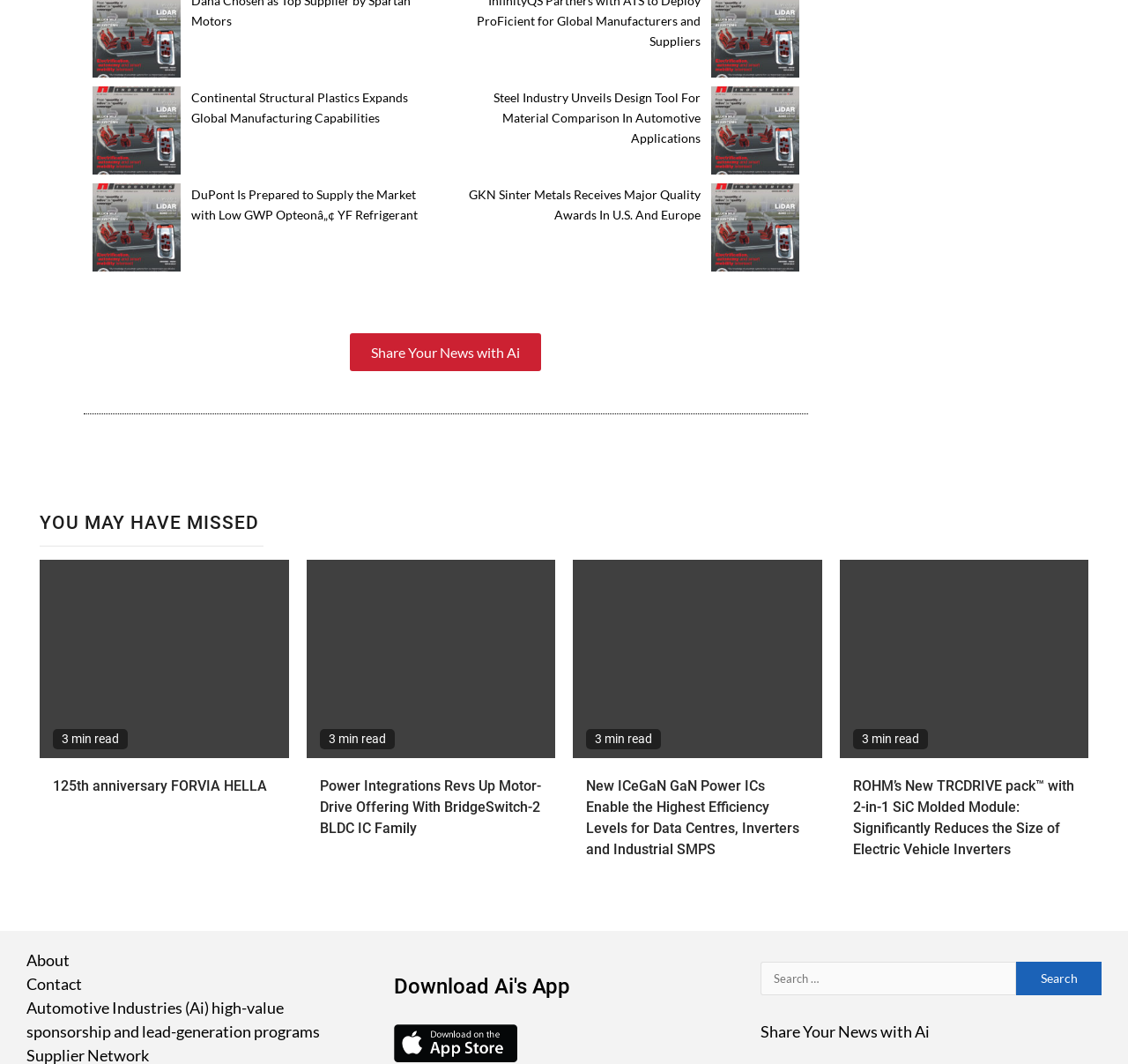Using the provided description Share Your News with Ai, find the bounding box coordinates for the UI element. Provide the coordinates in (top-left x, top-left y, bottom-right x, bottom-right y) format, ensuring all values are between 0 and 1.

[0.31, 0.313, 0.48, 0.349]